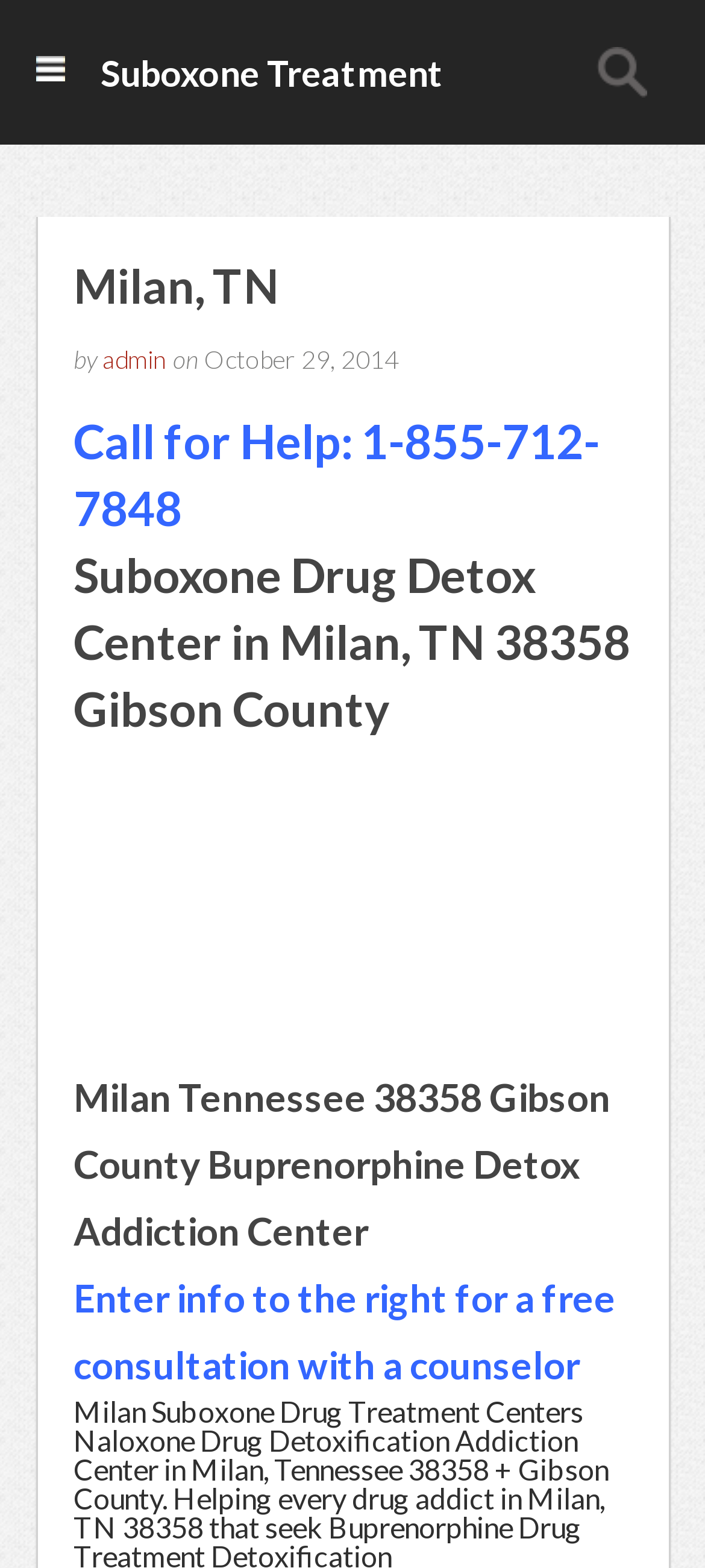What is the city and state of the Suboxone treatment center?
Analyze the image and deliver a detailed answer to the question.

I found the city and state by looking at the heading that says 'Suboxone Drug Detox Center in Milan, TN 38358 Gibson County'.